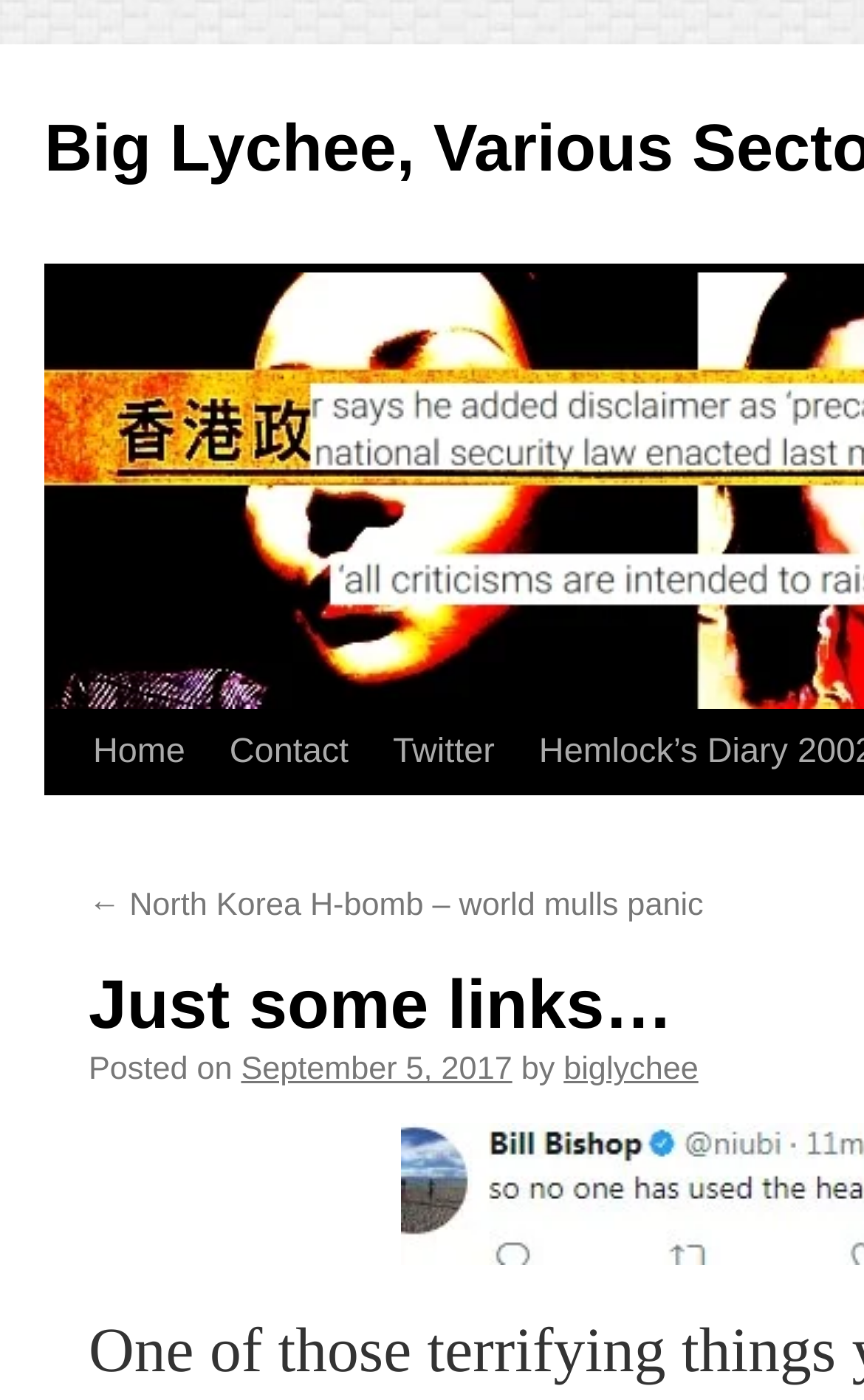What is the title of the first article?
Give a one-word or short phrase answer based on the image.

North Korea H-bomb – world mulls panic